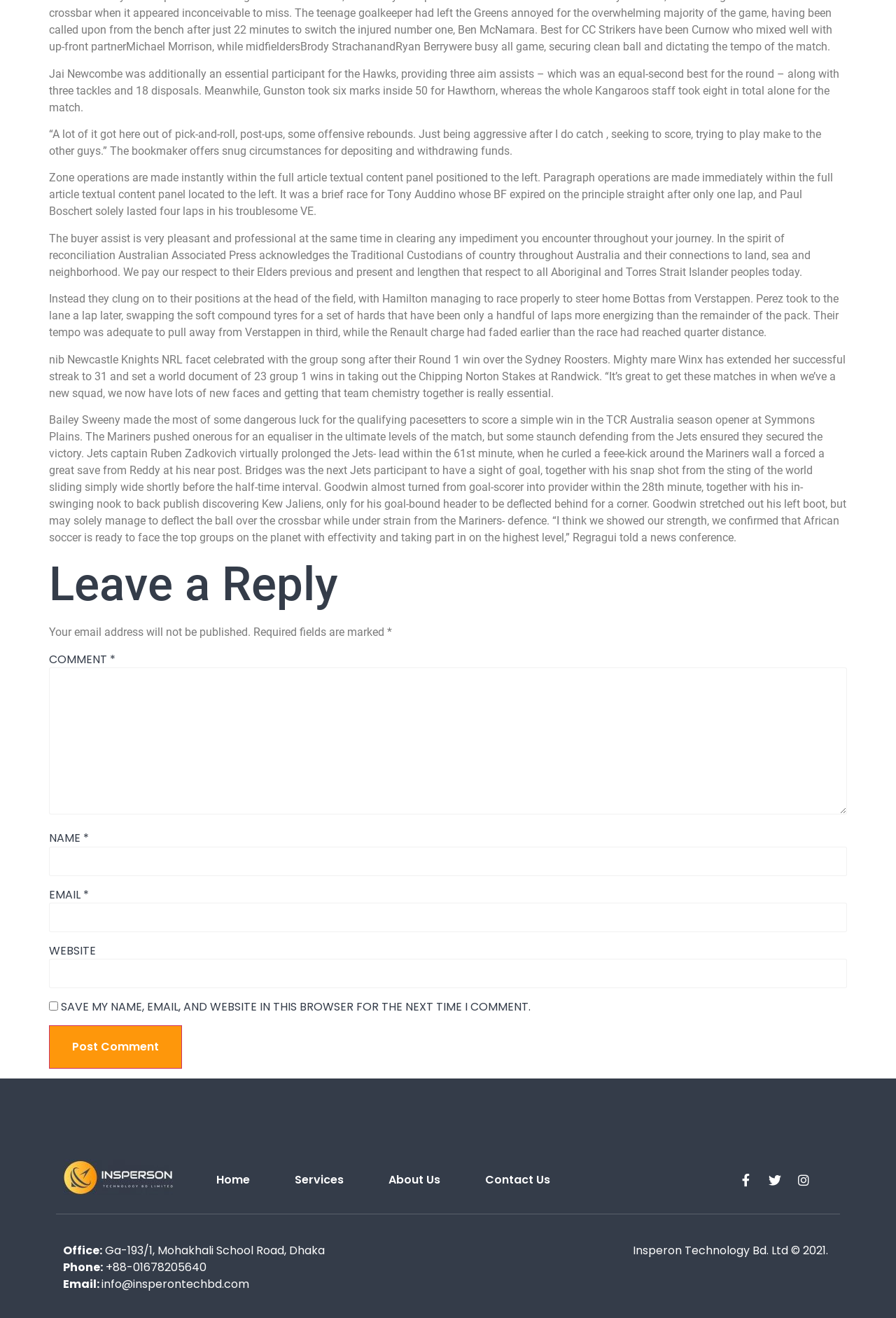How many input fields are there in the comment section? Analyze the screenshot and reply with just one word or a short phrase.

4